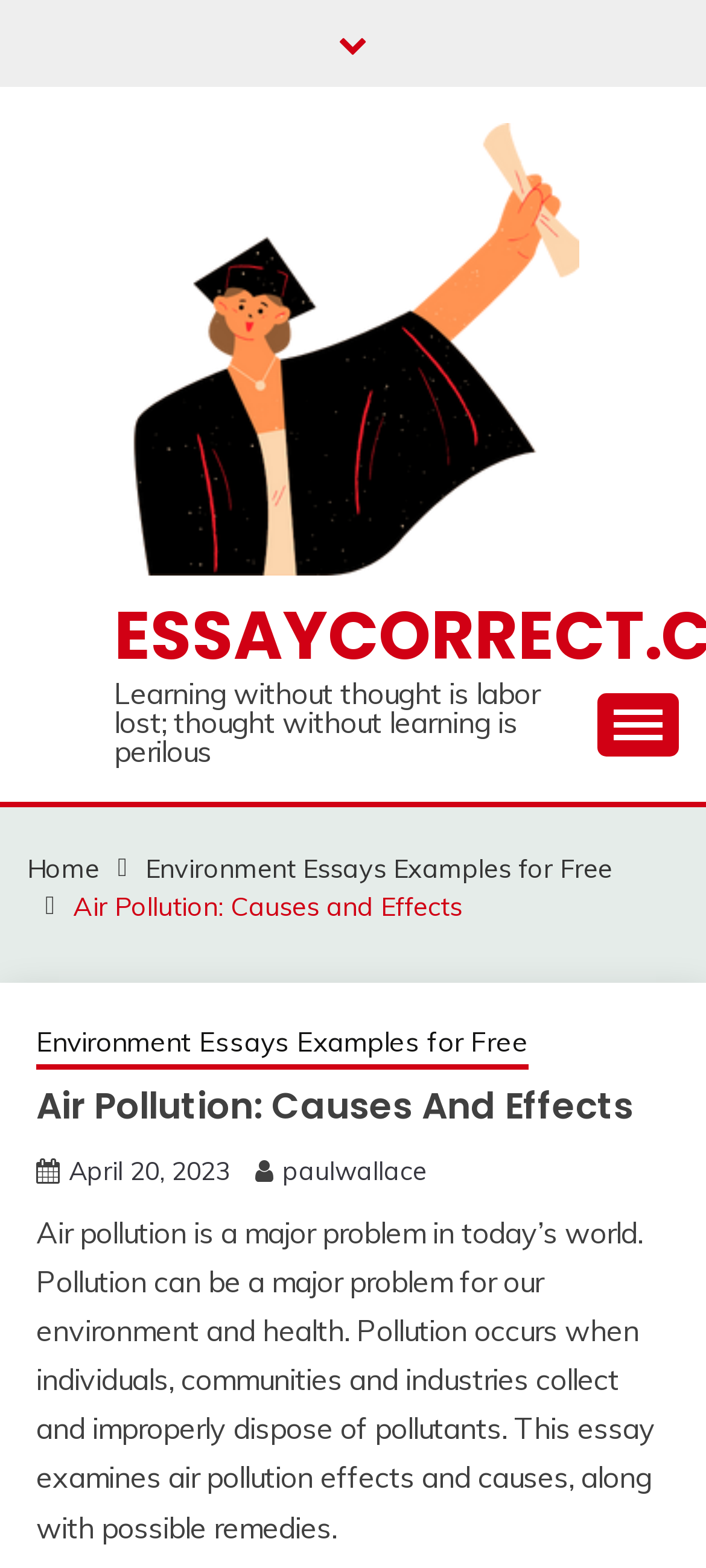Locate the bounding box coordinates of the area you need to click to fulfill this instruction: 'view environment essays examples'. The coordinates must be in the form of four float numbers ranging from 0 to 1: [left, top, right, bottom].

[0.206, 0.543, 0.867, 0.564]